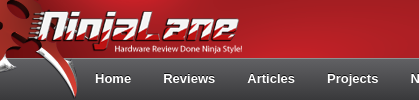Explain what is happening in the image with as much detail as possible.

The image features the branding and navigation bar of the Ninjalane website, which focuses on hardware reviews. Prominently displayed is the name "Ninjalane" in a stylized, bold font, accompanied by the tagline "Hardware Review Done Ninja Style!". Below the logo, several navigation links are available: "Home," "Reviews," "Articles," "Projects," and "News," highlighting the variety of content available on the site for computer enthusiasts. The color scheme combines vibrant red and dark gray, creating a dynamic and engaging aesthetic that reflects the site's enthusiasm for technology and hardware.